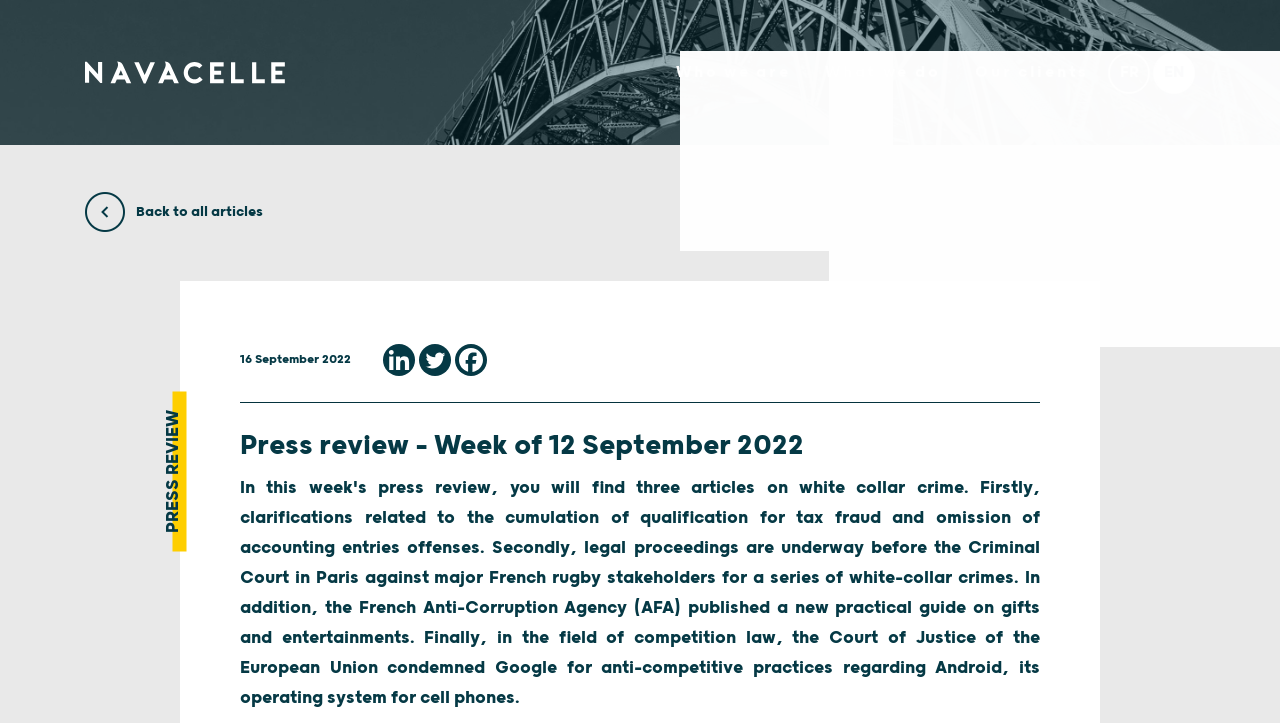Please specify the bounding box coordinates of the clickable section necessary to execute the following command: "Share on Linkedin".

[0.299, 0.476, 0.324, 0.52]